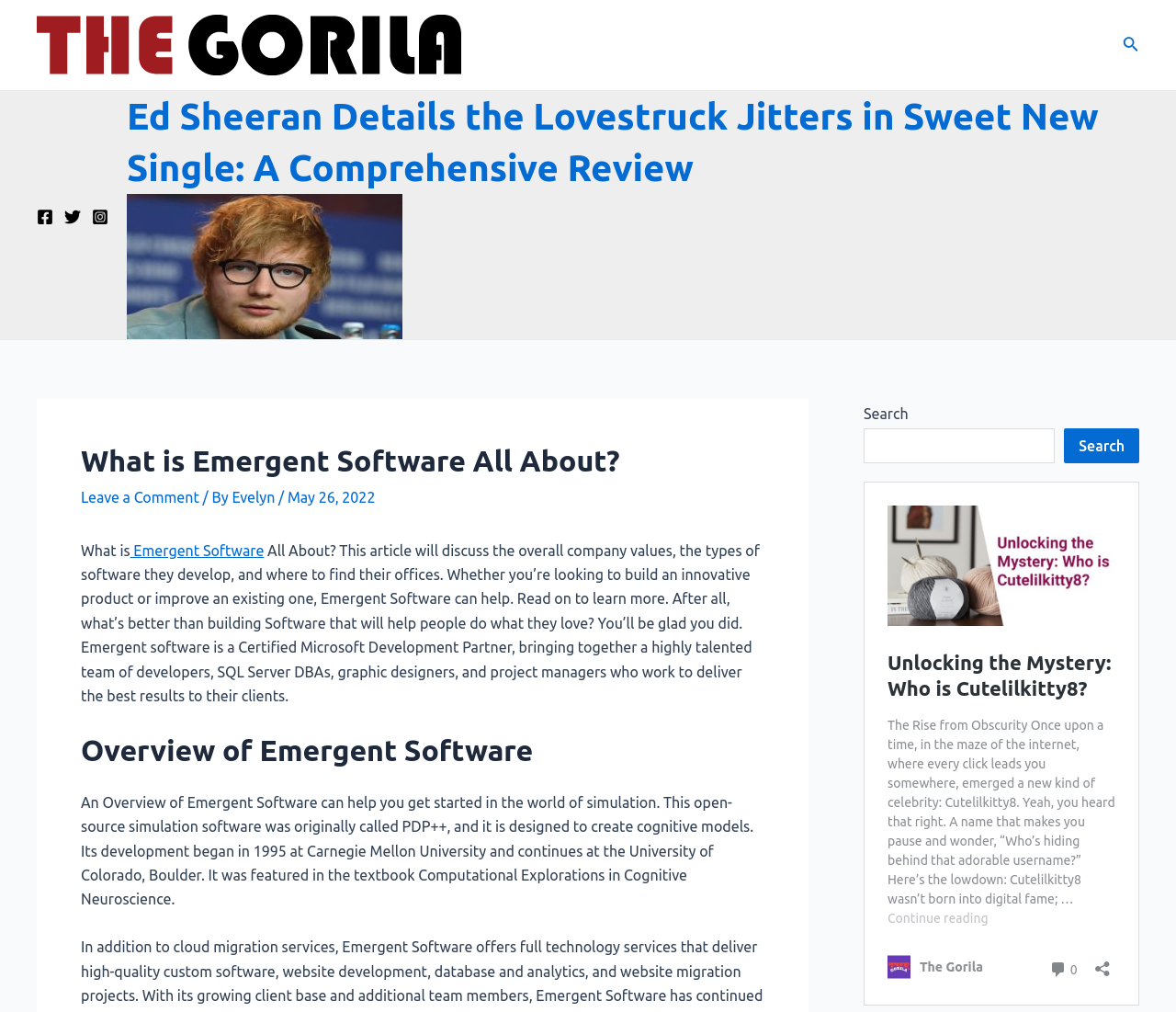Identify the bounding box coordinates necessary to click and complete the given instruction: "Read the article about Ed Sheeran".

[0.108, 0.094, 0.934, 0.186]